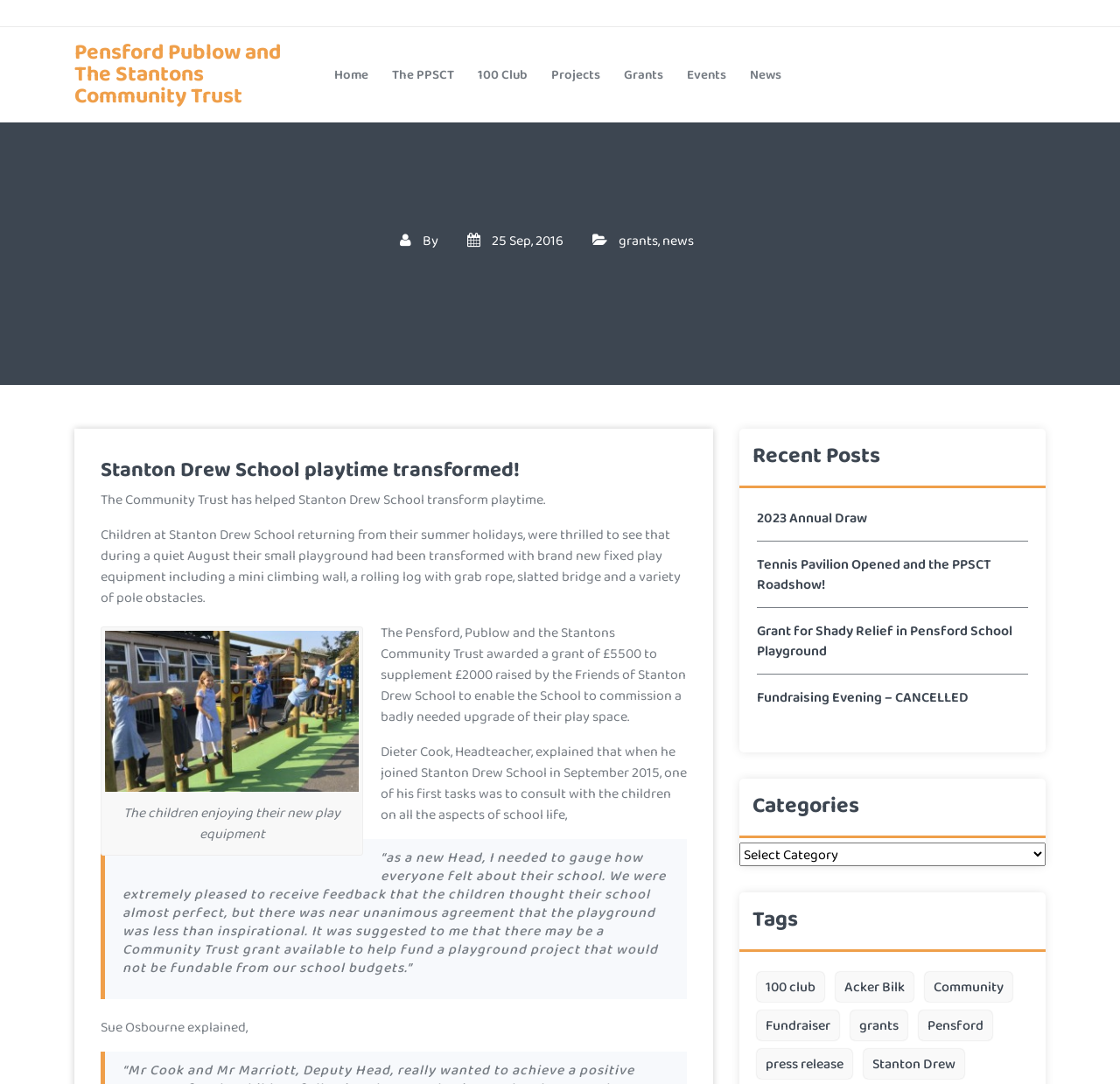Answer the question with a single word or phrase: 
How many items are in the 'grants' category?

26